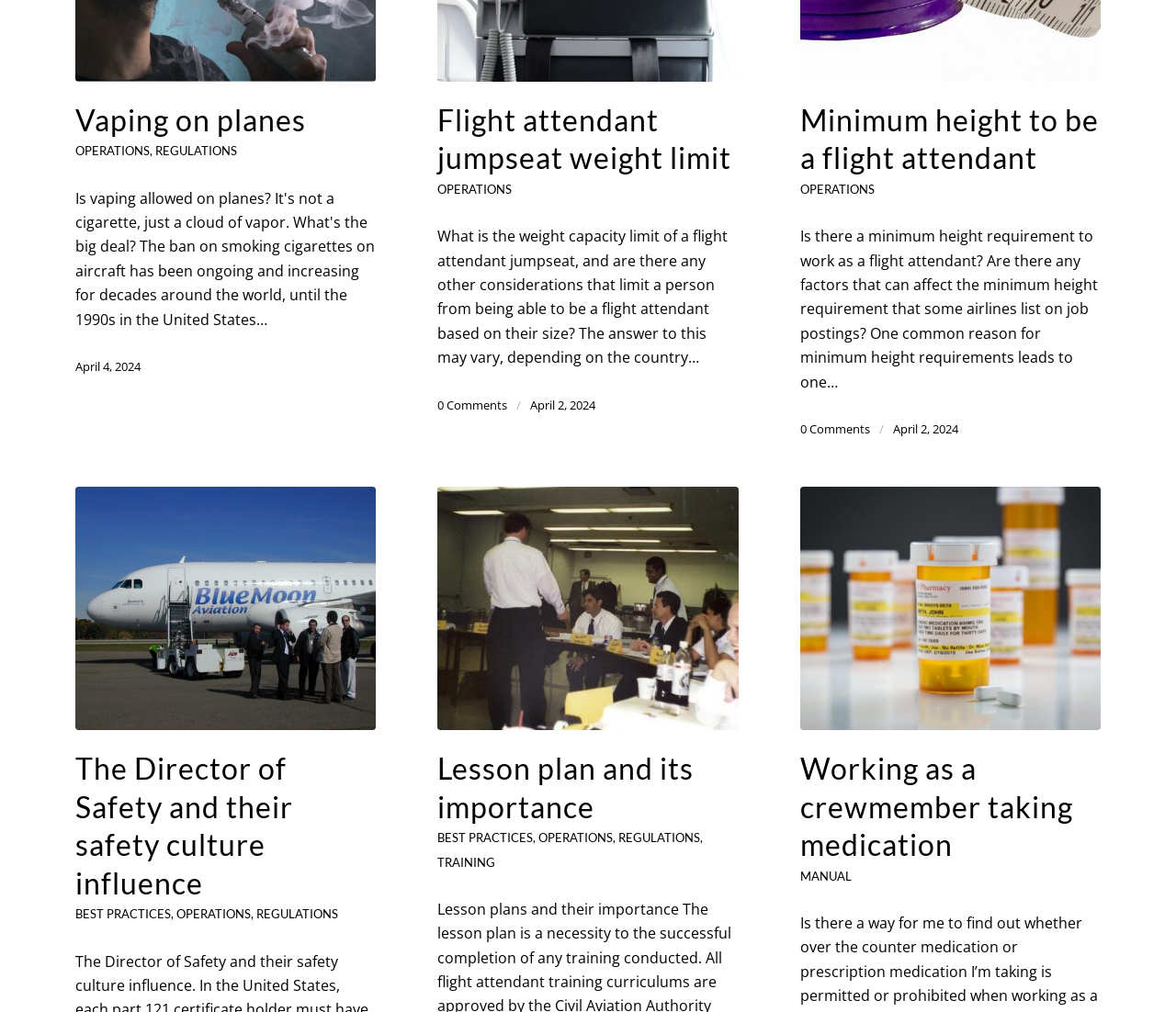Determine the bounding box coordinates for the area that should be clicked to carry out the following instruction: "Click on 'The Director of Safety and their safety culture influence'".

[0.064, 0.741, 0.249, 0.89]